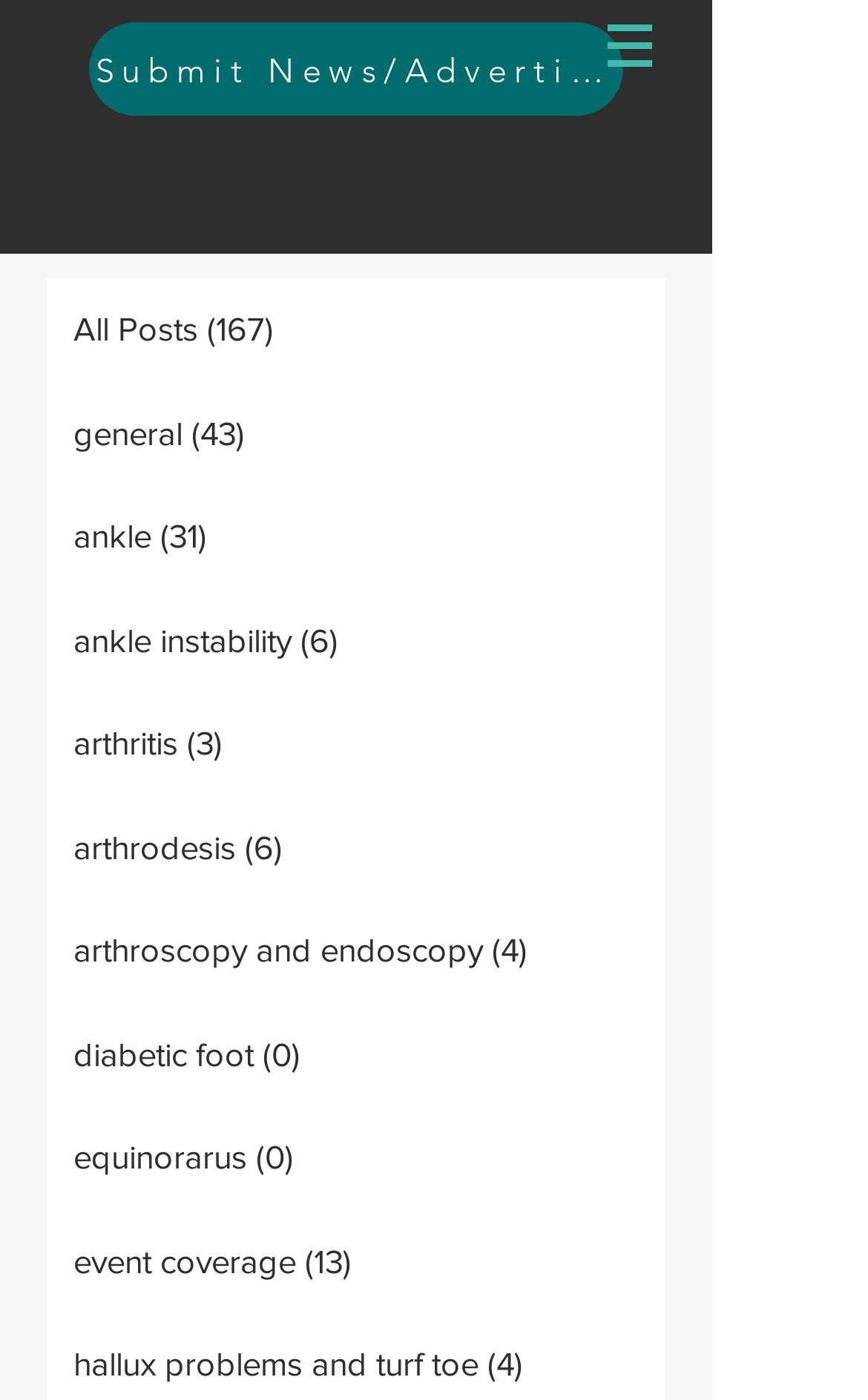Determine the bounding box coordinates of the clickable region to follow the instruction: "Read about ankle instability".

[0.054, 0.421, 0.767, 0.494]